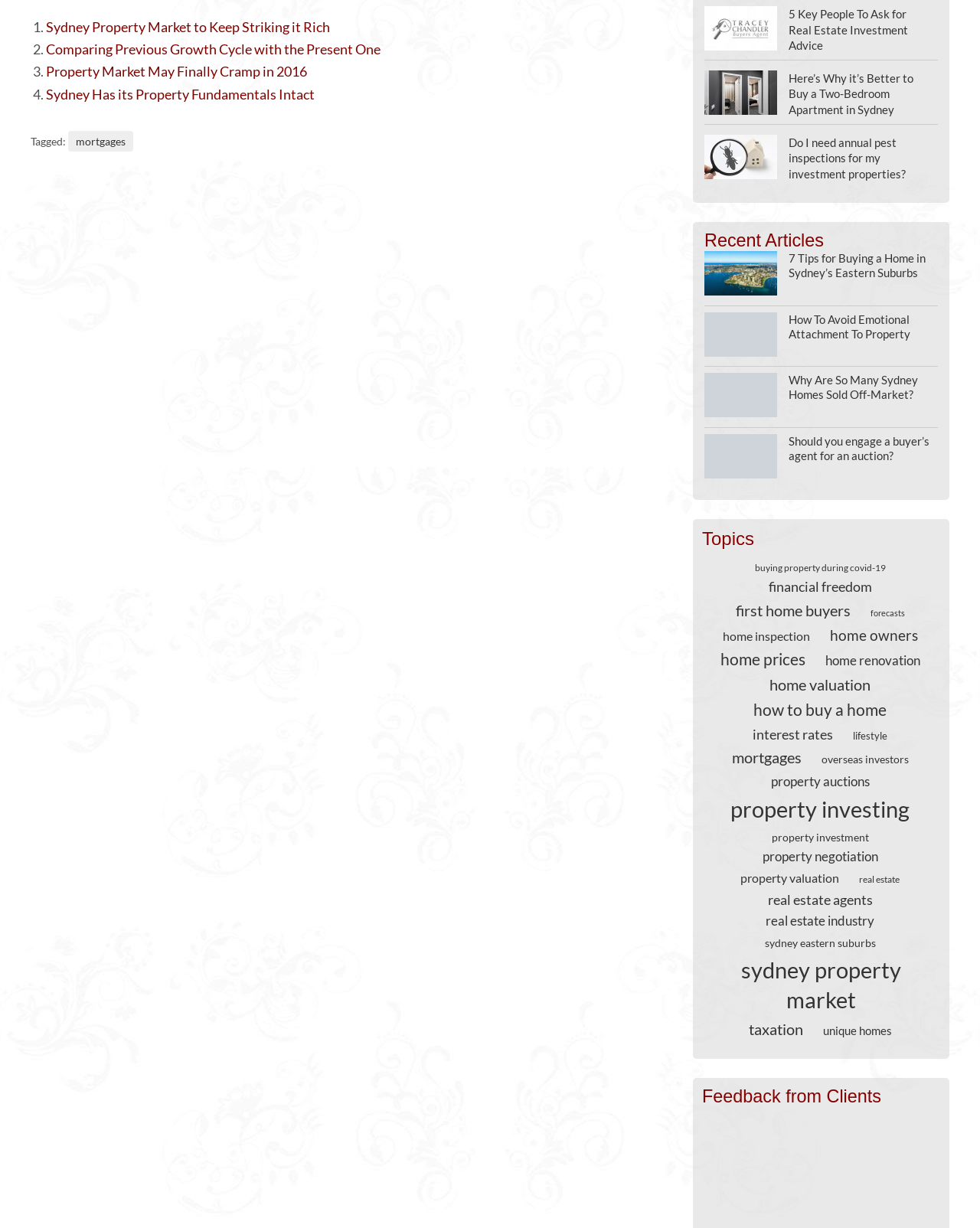Please identify the bounding box coordinates of the region to click in order to complete the given instruction: "Read the article '7 Tips for Buying a Home in Sydney’s Eastern Suburbs'". The coordinates should be four float numbers between 0 and 1, i.e., [left, top, right, bottom].

[0.719, 0.205, 0.805, 0.244]